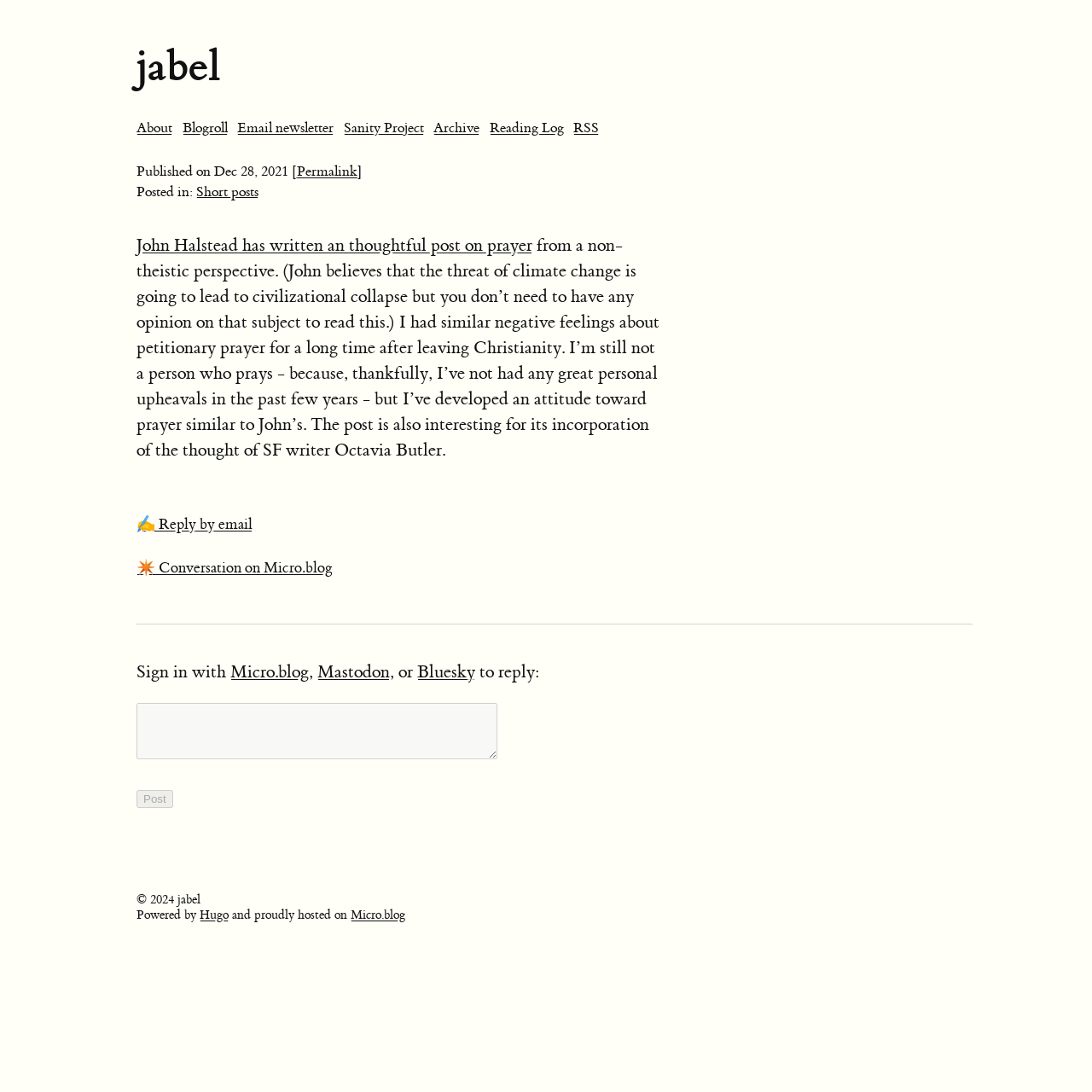Determine the bounding box for the described HTML element: "✍️ Reply by email". Ensure the coordinates are four float numbers between 0 and 1 in the format [left, top, right, bottom].

[0.125, 0.472, 0.231, 0.489]